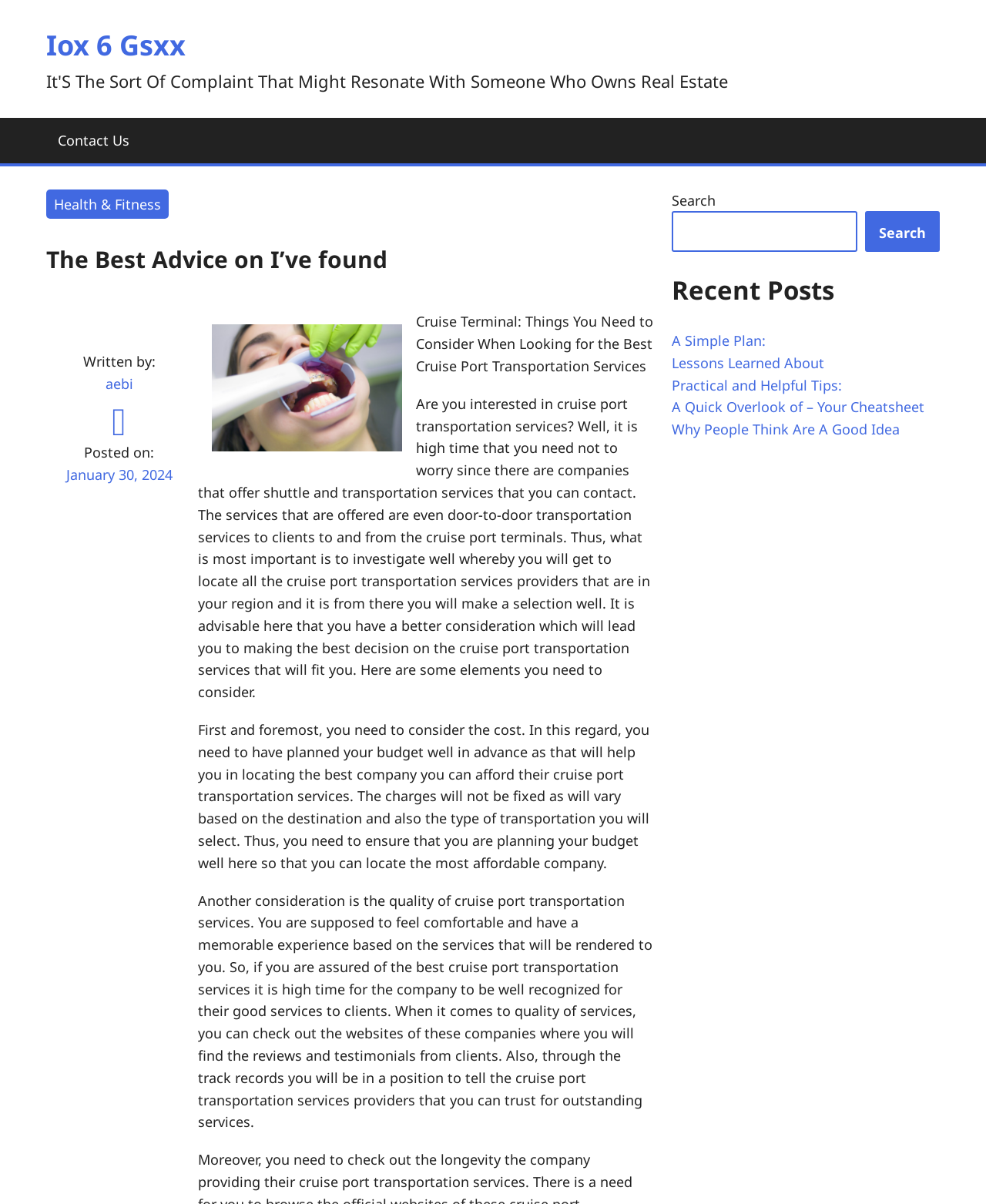Please mark the bounding box coordinates of the area that should be clicked to carry out the instruction: "View 'Recent Posts'".

[0.681, 0.225, 0.953, 0.258]